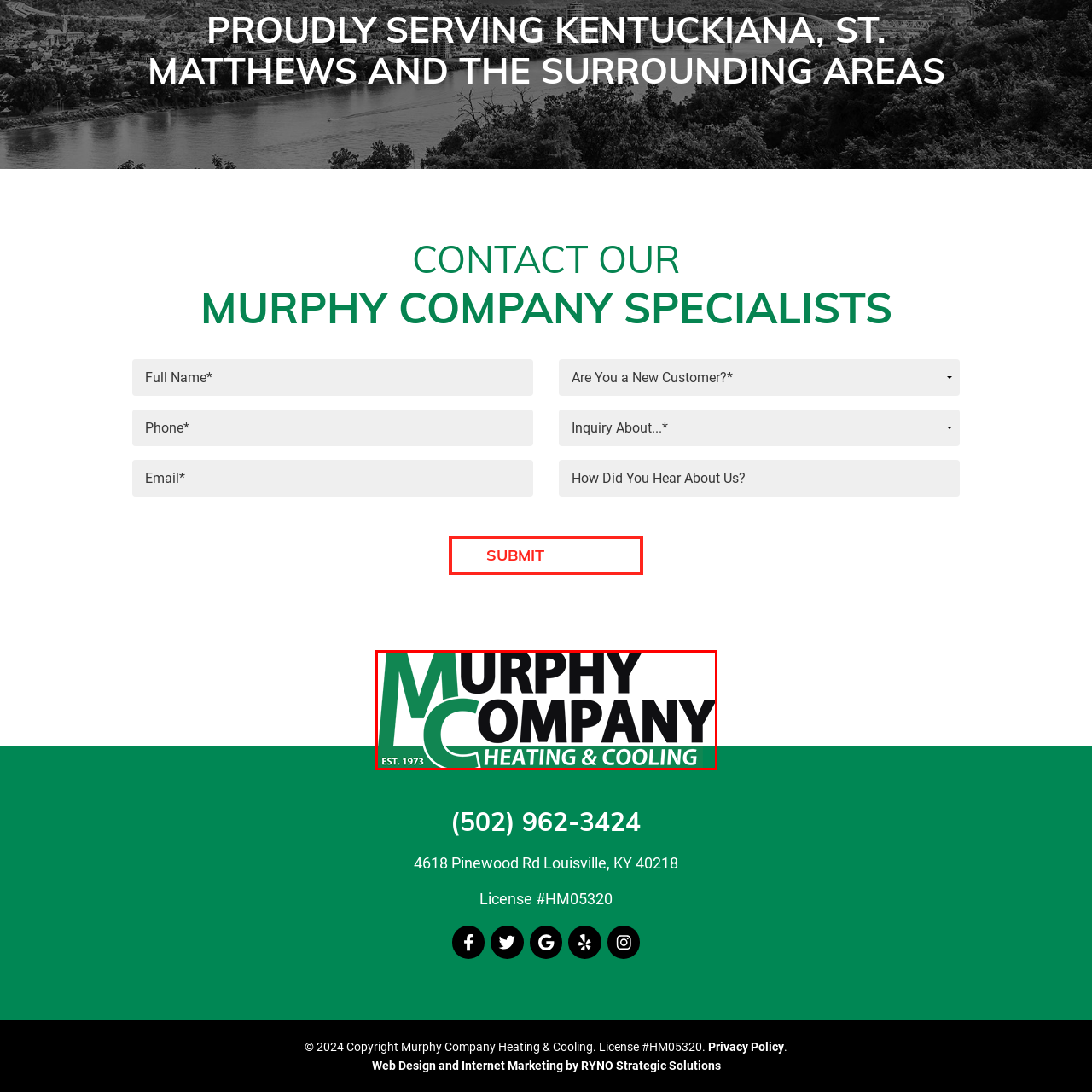Inspect the image bordered in red and answer the following question in detail, drawing on the visual content observed in the image:
What color is the distinctive 'M' and 'C' in the logo?

The caption describes the logo in detail, mentioning that the 'M' and 'C' are integrated into the design in a distinctive green color, symbolizing the company's commitment to quality and reliability.